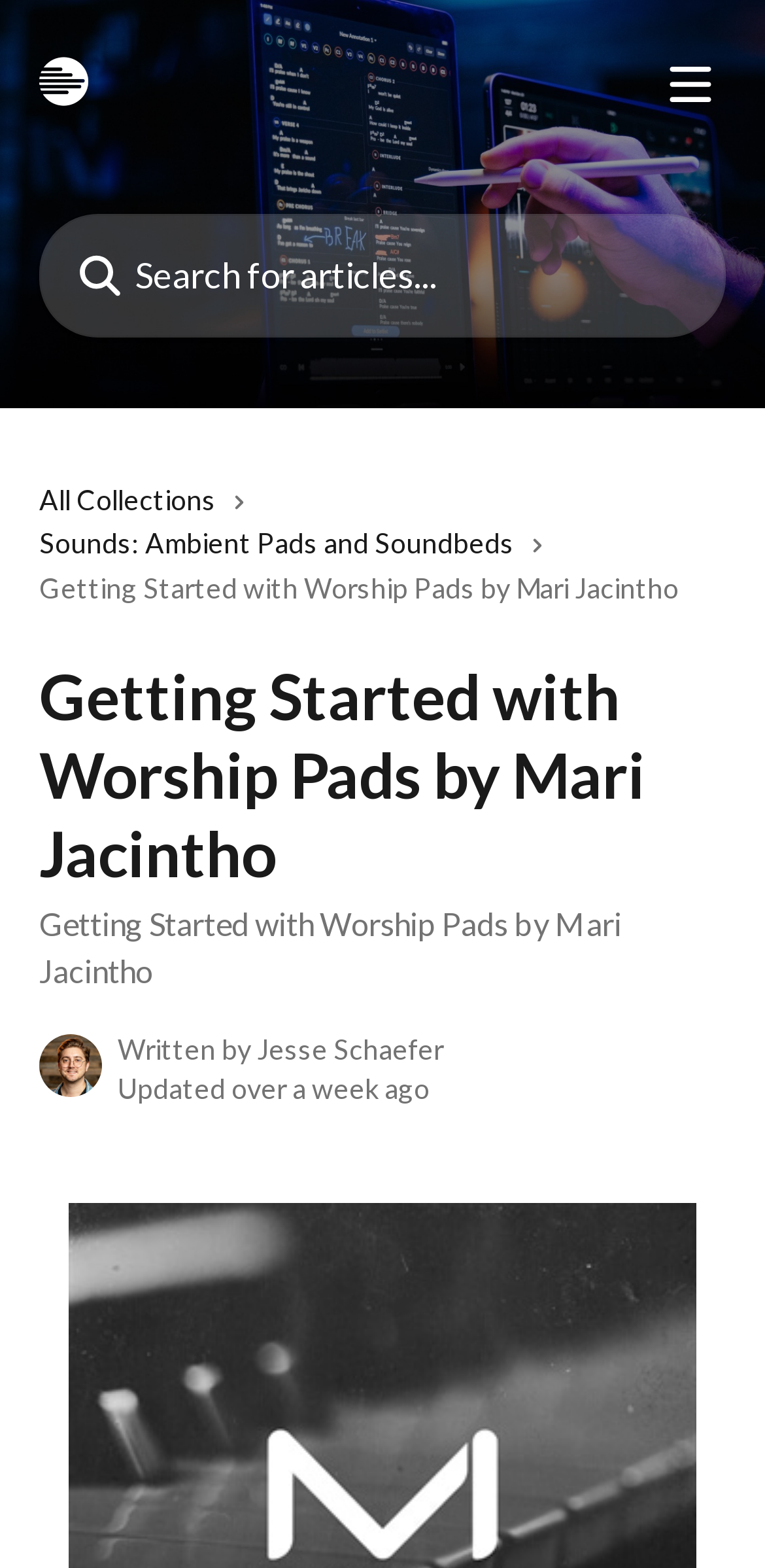Determine the bounding box for the described UI element: "aria-label="Facebook"".

None